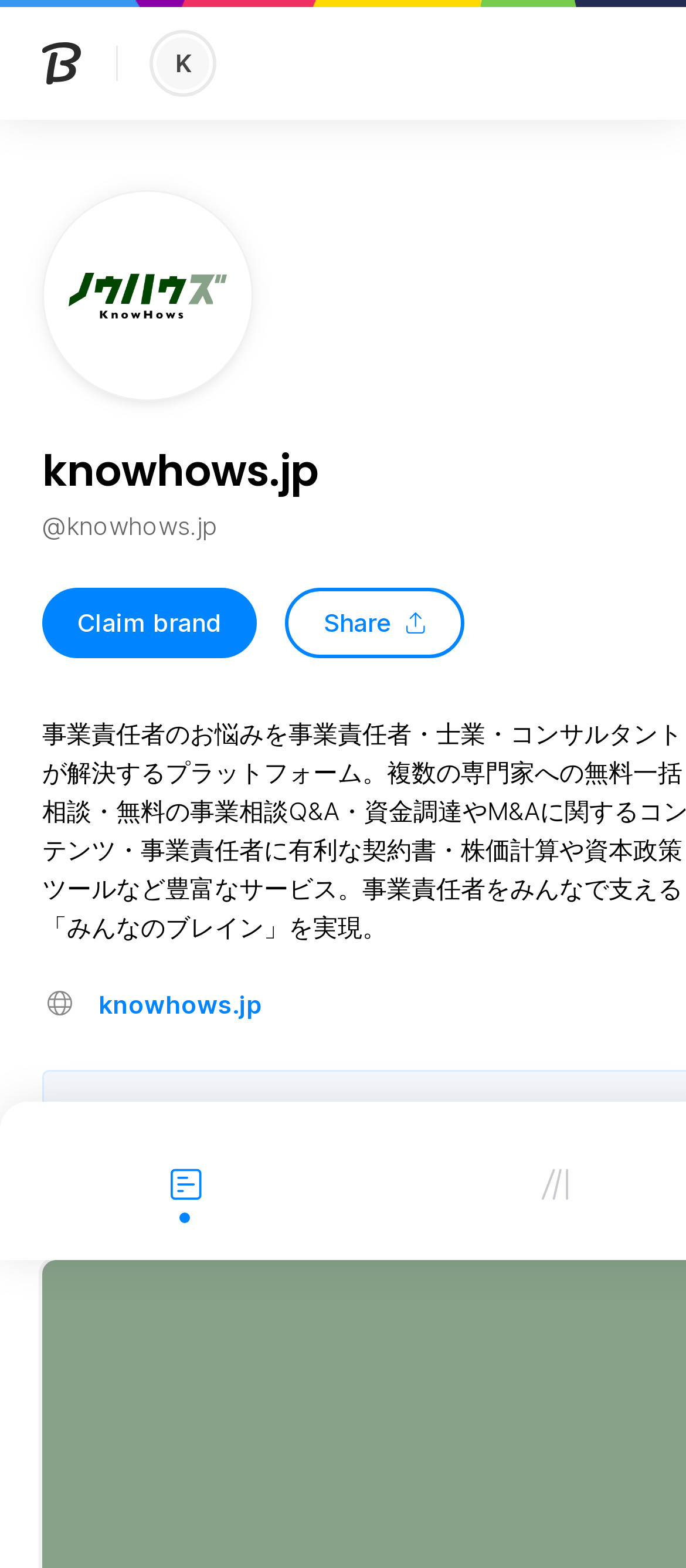Answer the following inquiry with a single word or phrase:
What is the logo type of Brandfetch?

SVG